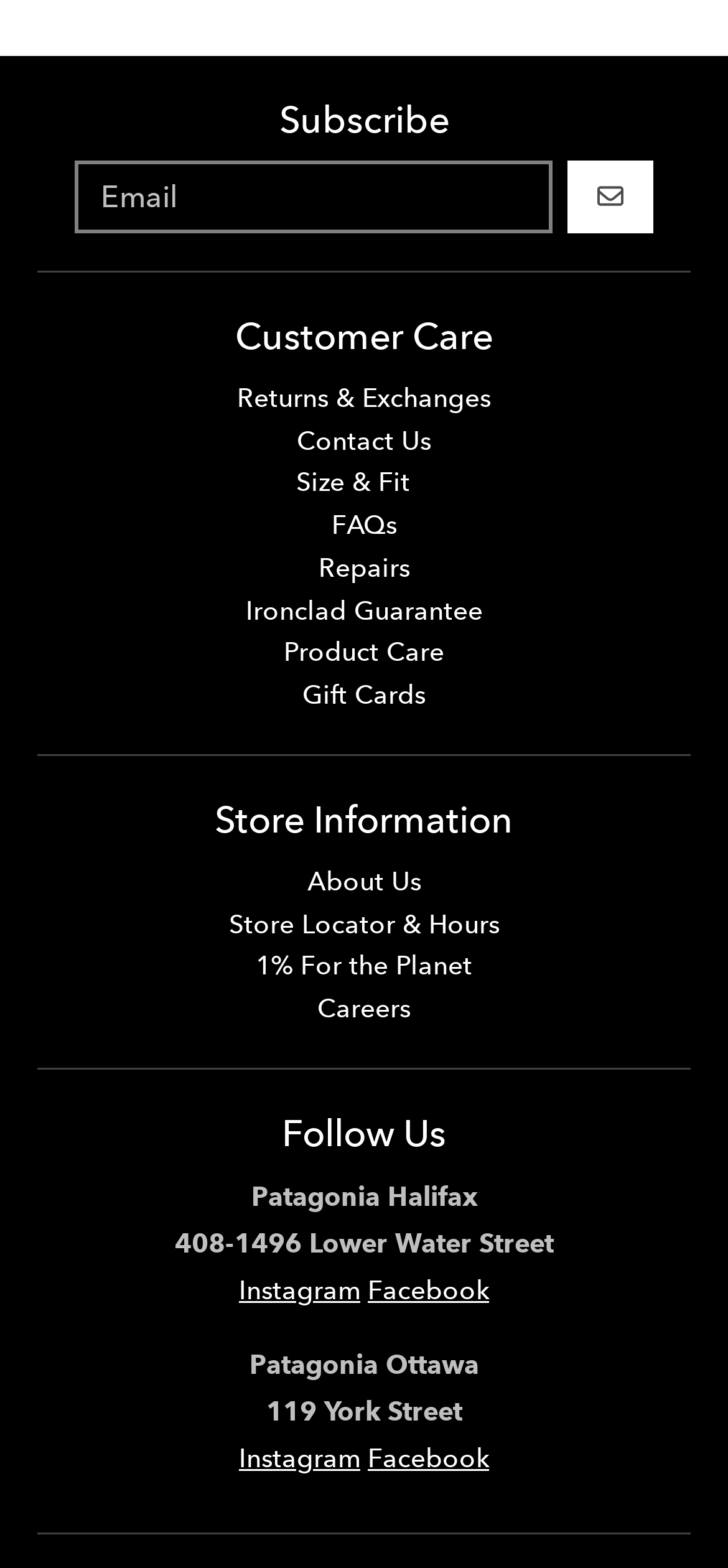Find the bounding box coordinates for the area that should be clicked to accomplish the instruction: "Subscribe with email".

[0.103, 0.102, 0.759, 0.149]